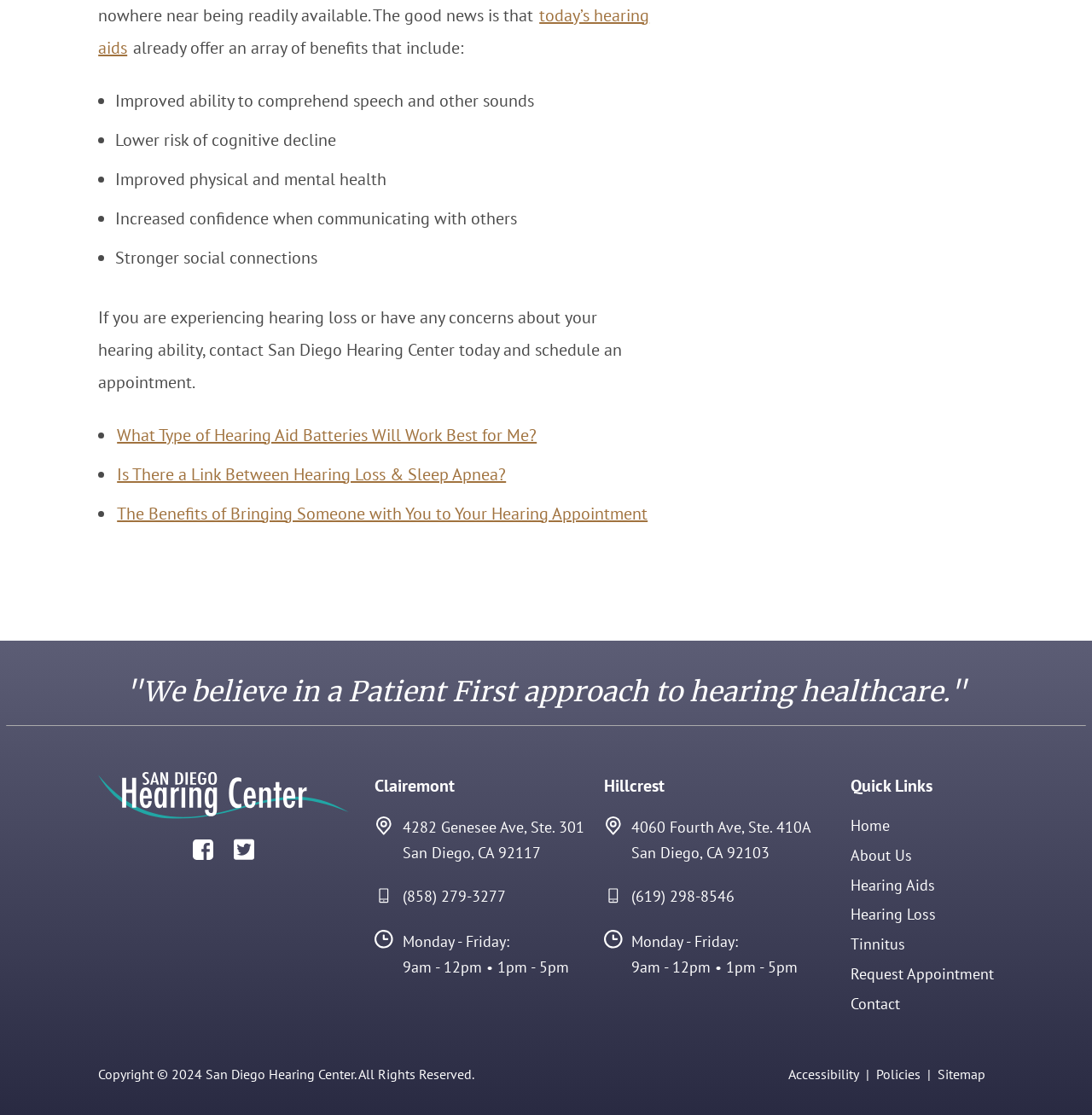Give a one-word or short phrase answer to the question: 
How many locations does San Diego Hearing Center have?

Two